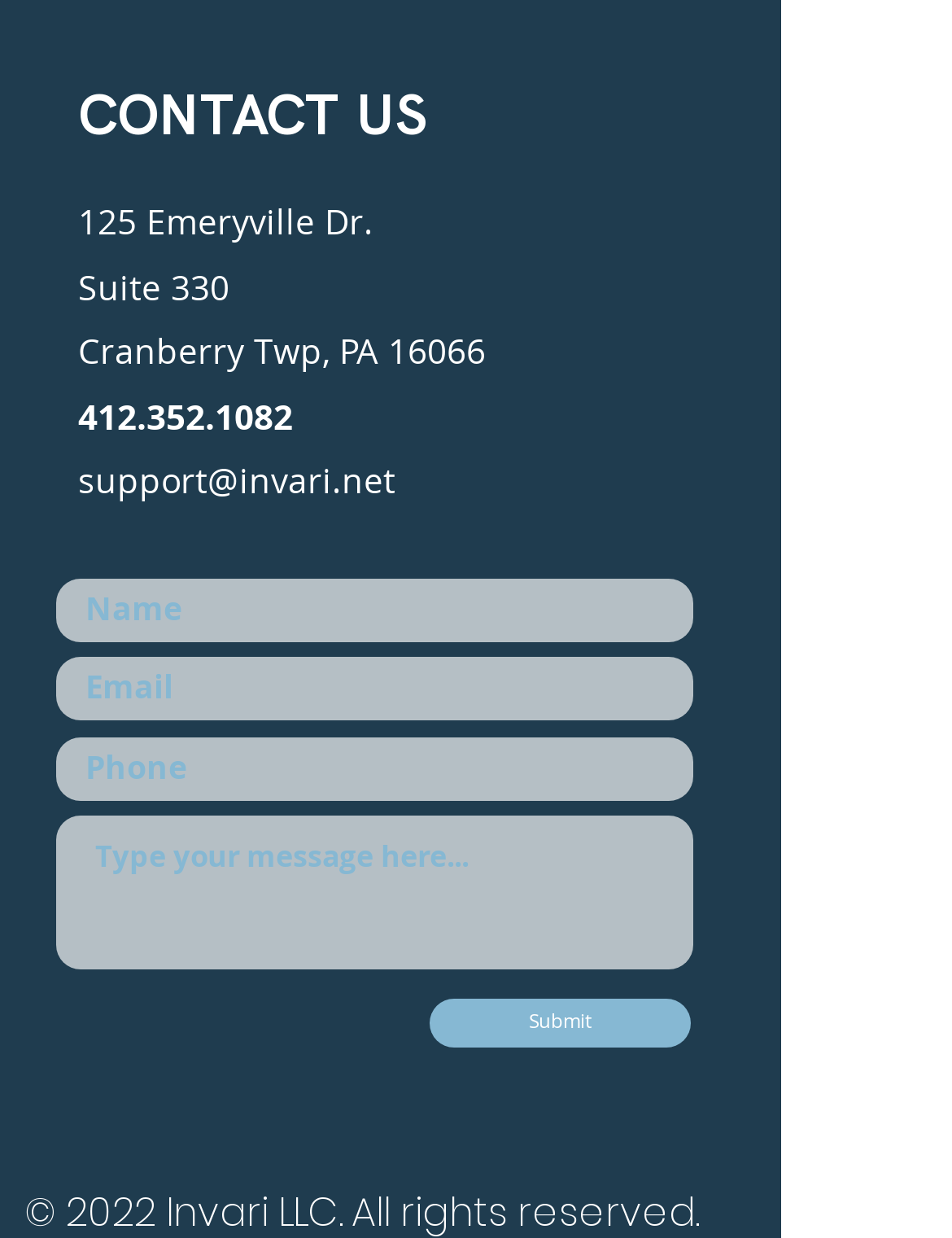Please answer the following query using a single word or phrase: 
What is the purpose of the button at the bottom of the page?

Submit